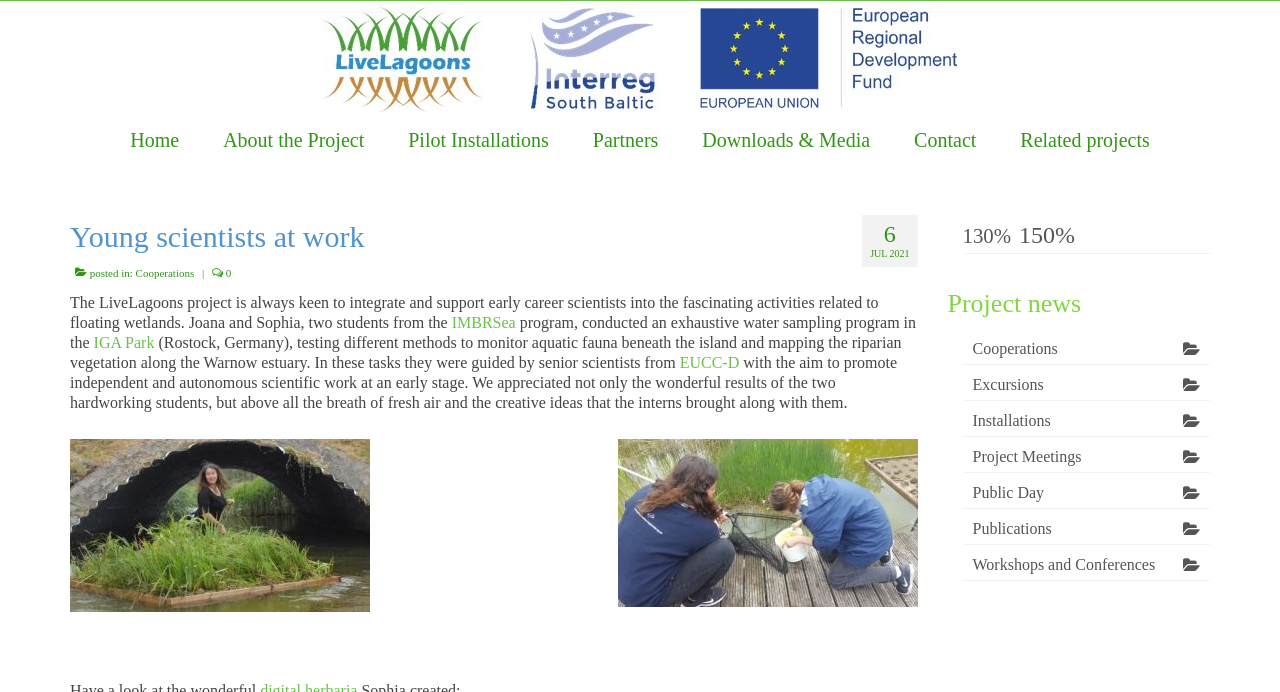Please find and generate the text of the main heading on the webpage.

Young scientists at work